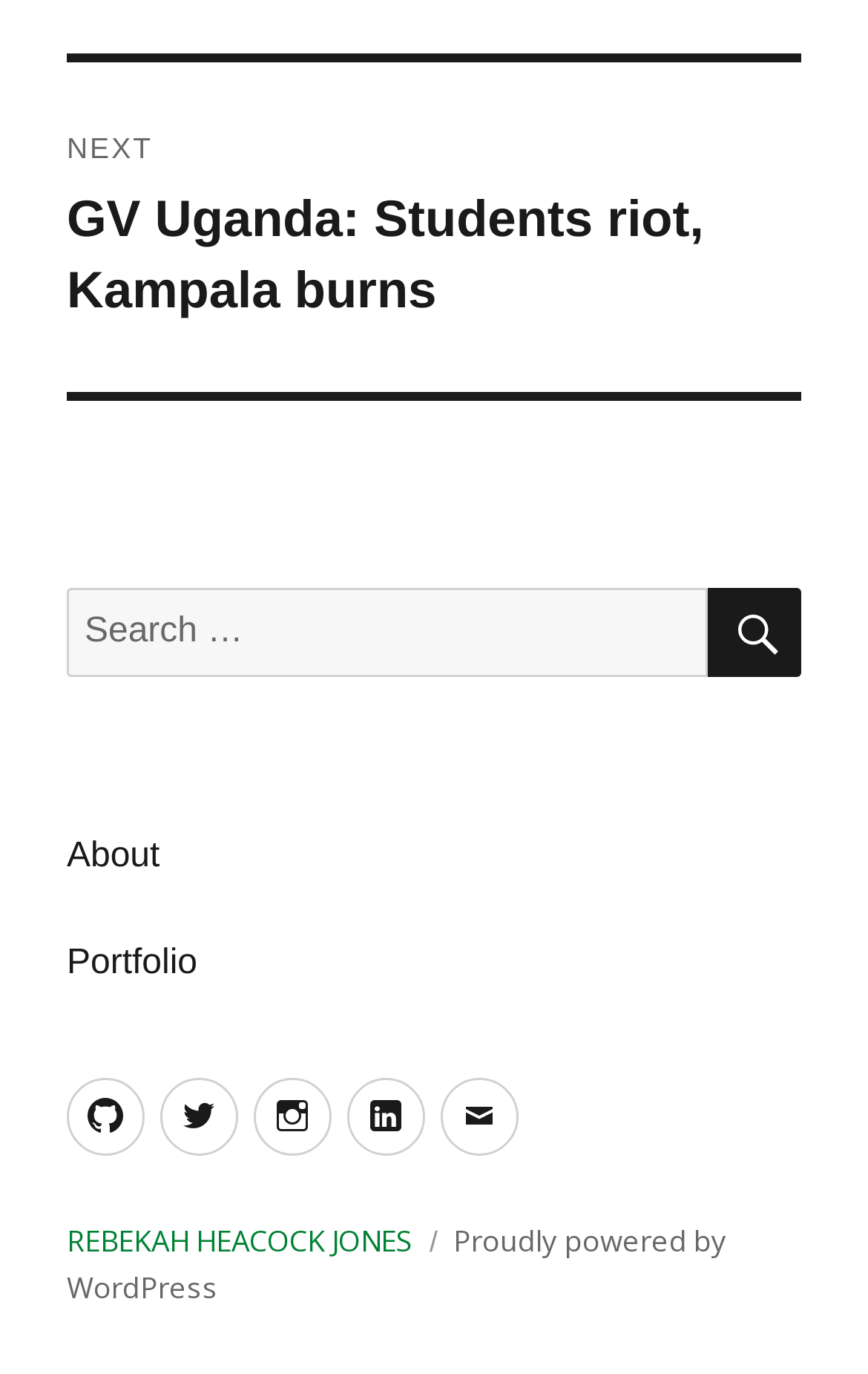Predict the bounding box coordinates of the UI element that matches this description: "Rebekah Heacock Jones". The coordinates should be in the format [left, top, right, bottom] with each value between 0 and 1.

[0.077, 0.888, 0.477, 0.918]